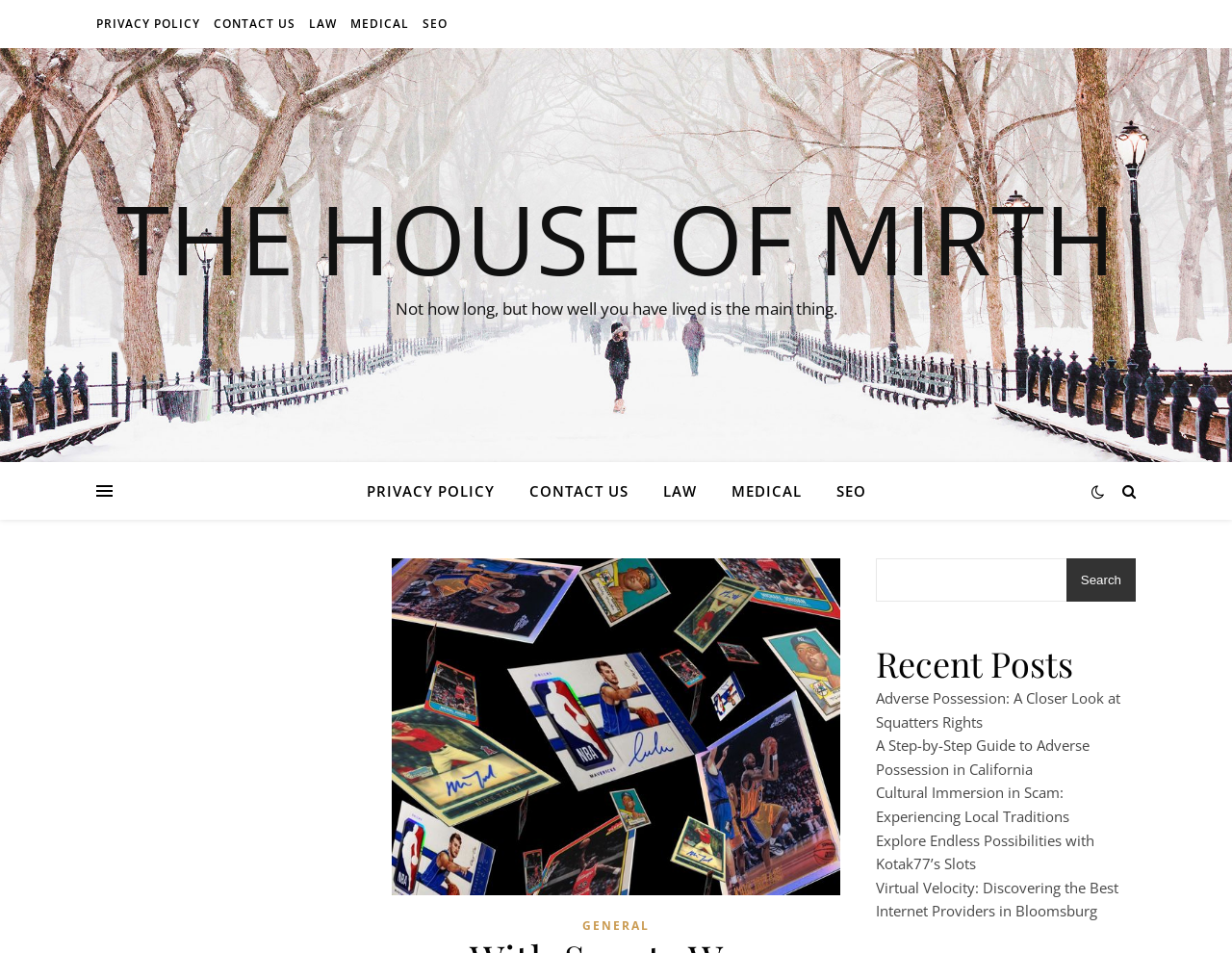Please find and report the bounding box coordinates of the element to click in order to perform the following action: "Visit the House of Mirth". The coordinates should be expressed as four float numbers between 0 and 1, in the format [left, top, right, bottom].

[0.0, 0.199, 1.0, 0.3]